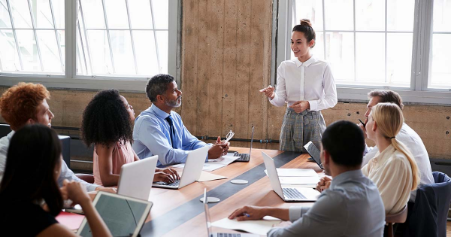Elaborate on the various elements present in the image.

In this engaging scene set in a modern office environment, a confident businesswoman stands at the forefront, actively leading a team meeting. She presents her ideas with enthusiasm, gesturing as she speaks, while her colleagues, comprised of a diverse group of individuals, attentively listen. The meeting takes place around a long wooden table cluttered with laptops and notes, emphasizing a collaborative work atmosphere. Sunlight streams through large windows, highlighting the warm, industrial decor of the room. The image encapsulates the essence of leadership and teamwork, showcasing the importance of effective communication and collaboration in the startup culture.